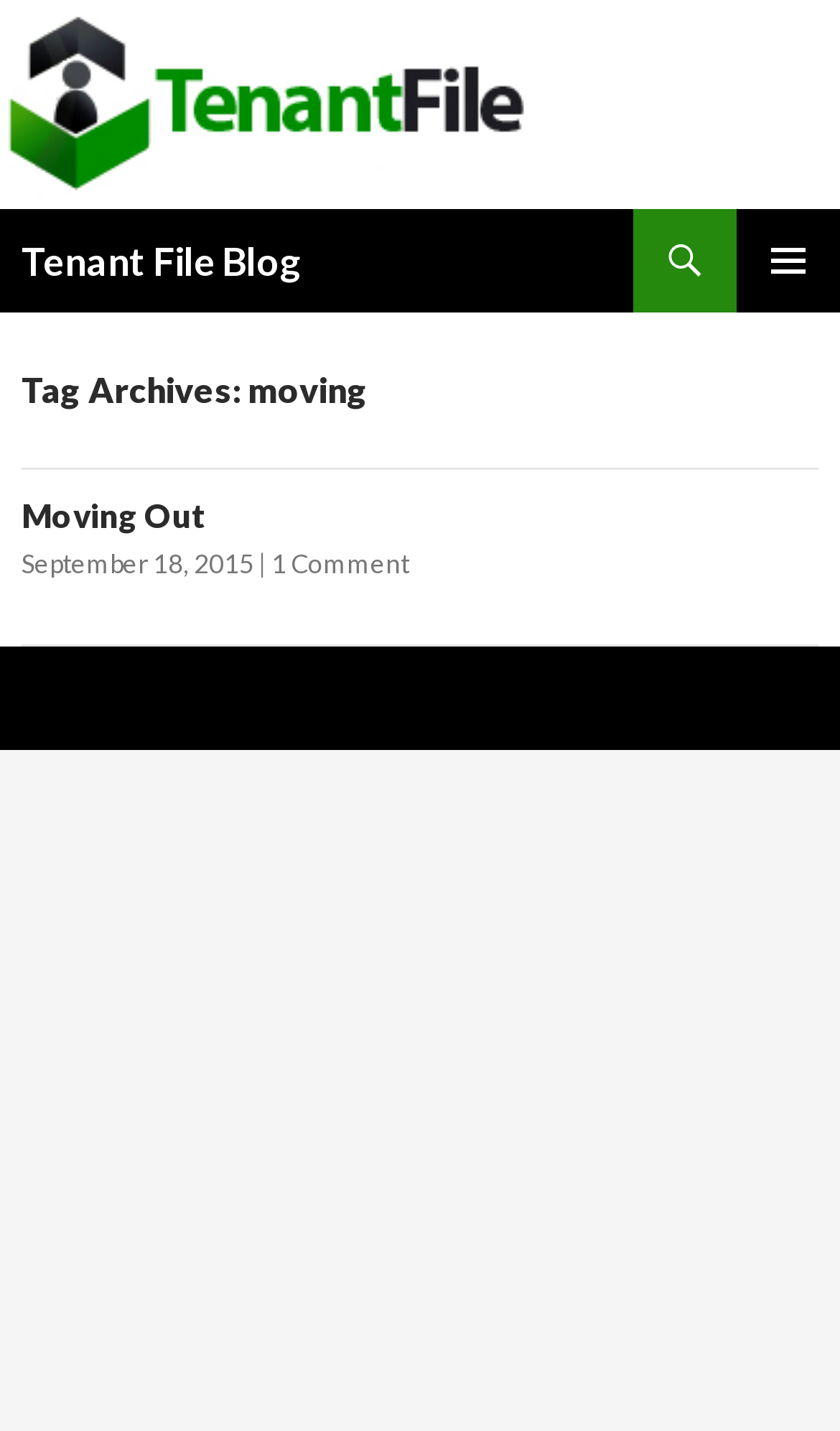What is the category of the blog post?
Craft a detailed and extensive response to the question.

The question can be answered by looking at the heading 'Tag Archives: moving' in the header section. This suggests that the blog post is categorized under 'moving'.